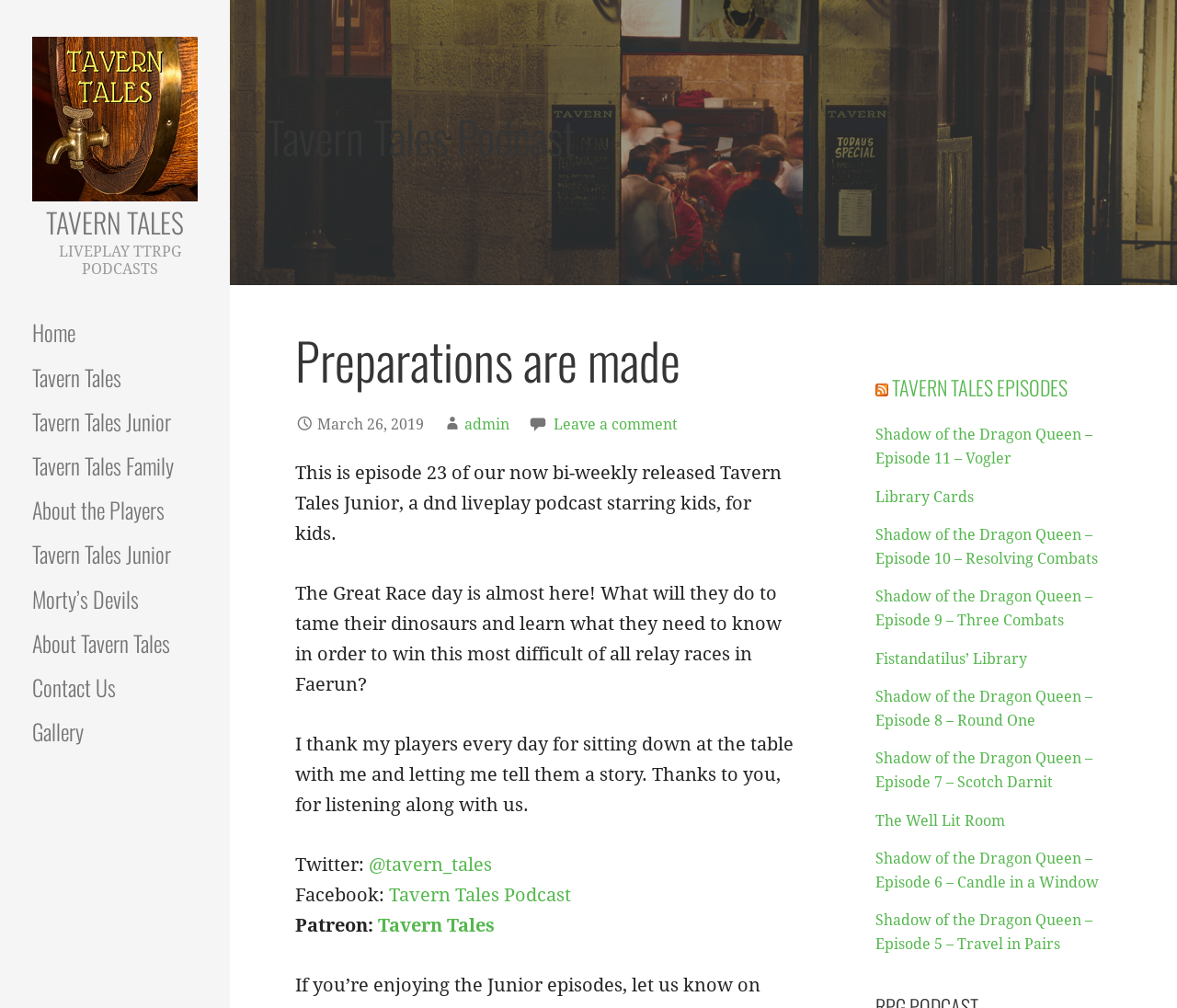Identify the bounding box for the UI element specified in this description: "The Well Lit Room". The coordinates must be four float numbers between 0 and 1, formatted as [left, top, right, bottom].

[0.743, 0.805, 0.854, 0.823]